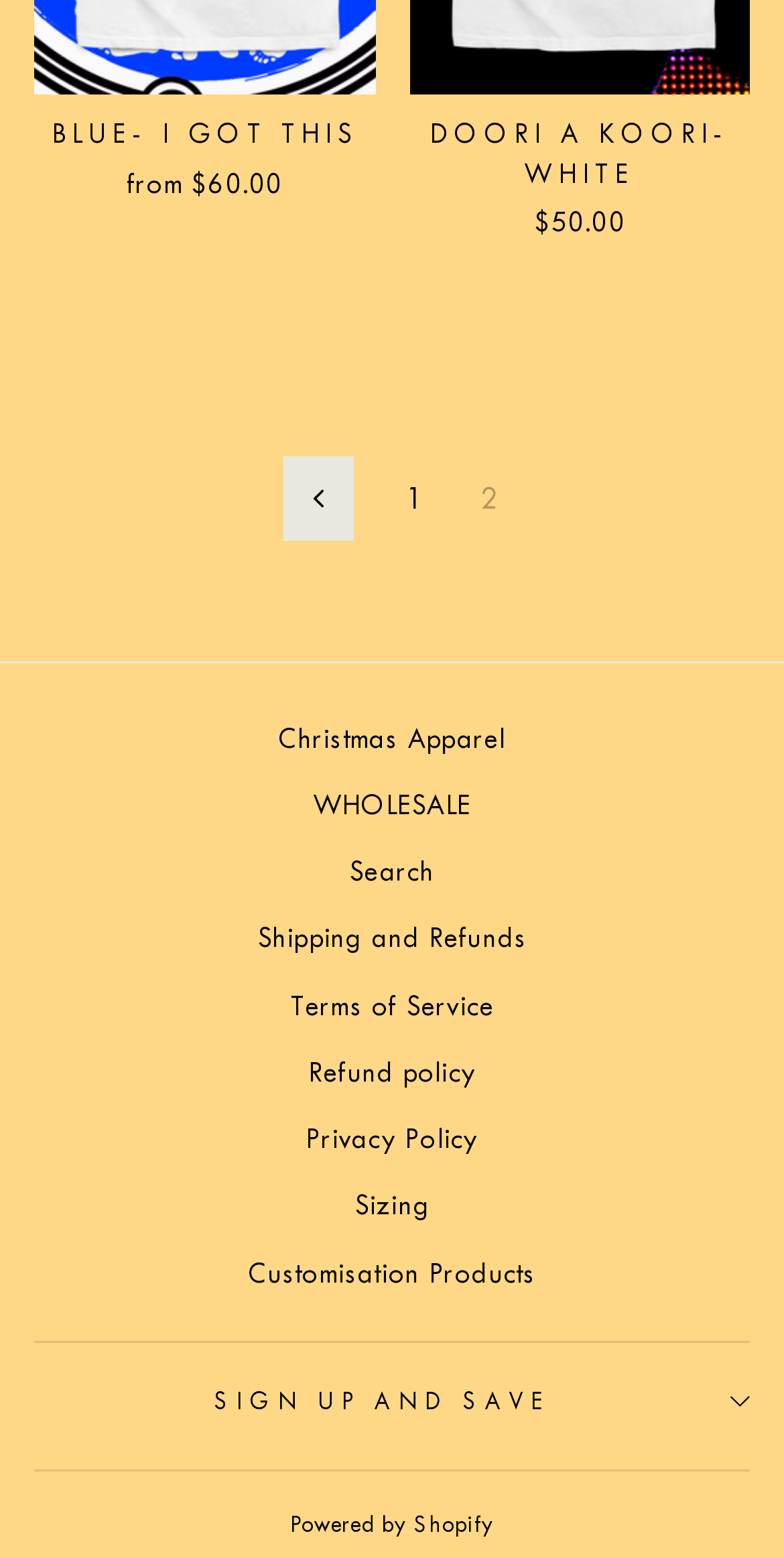Use a single word or phrase to answer the question: What is the text of the button in the footer section?

SIGN UP AND SAVE